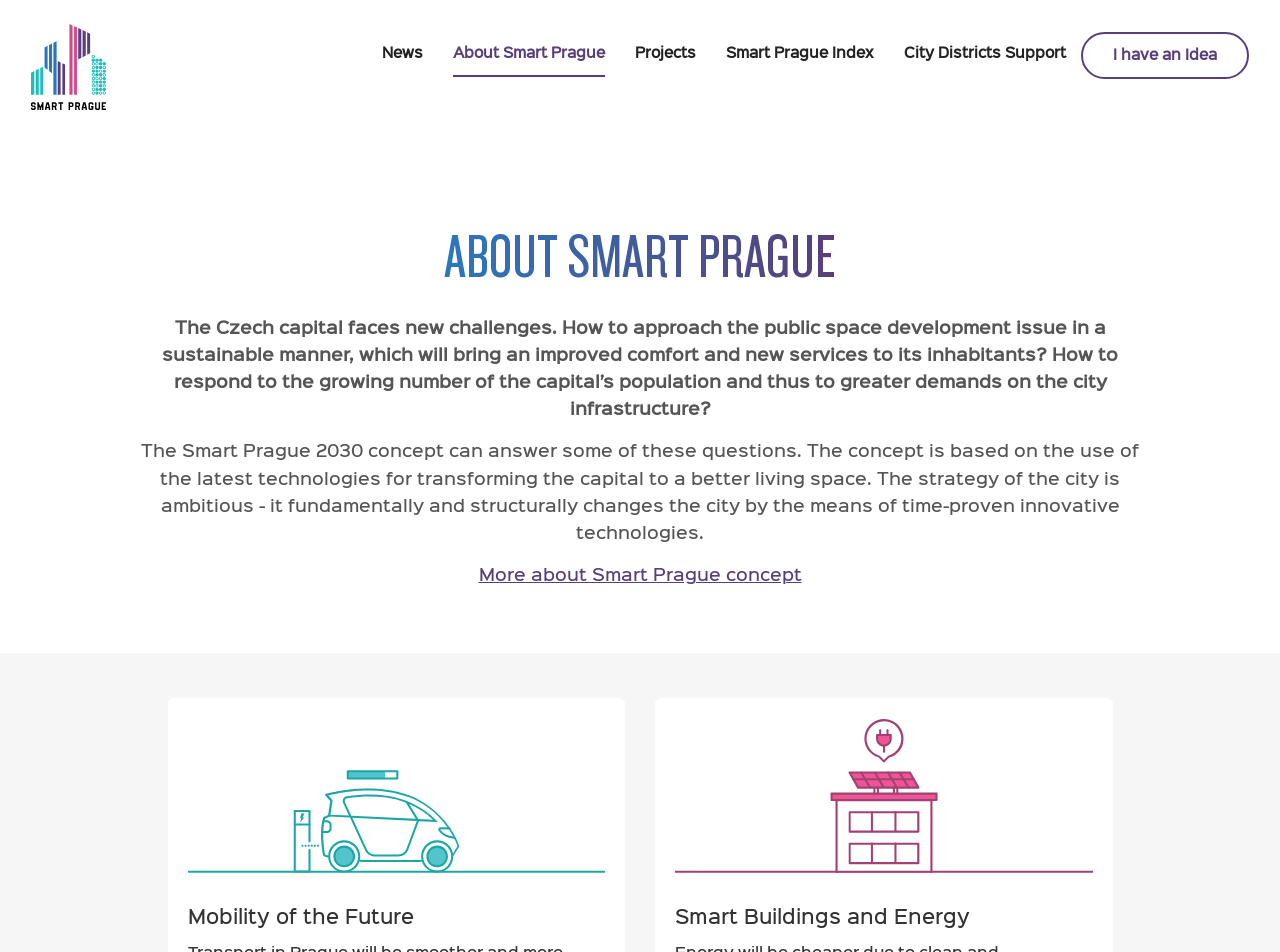How many images are there on this webpage?
Using the visual information, answer the question in a single word or phrase.

4